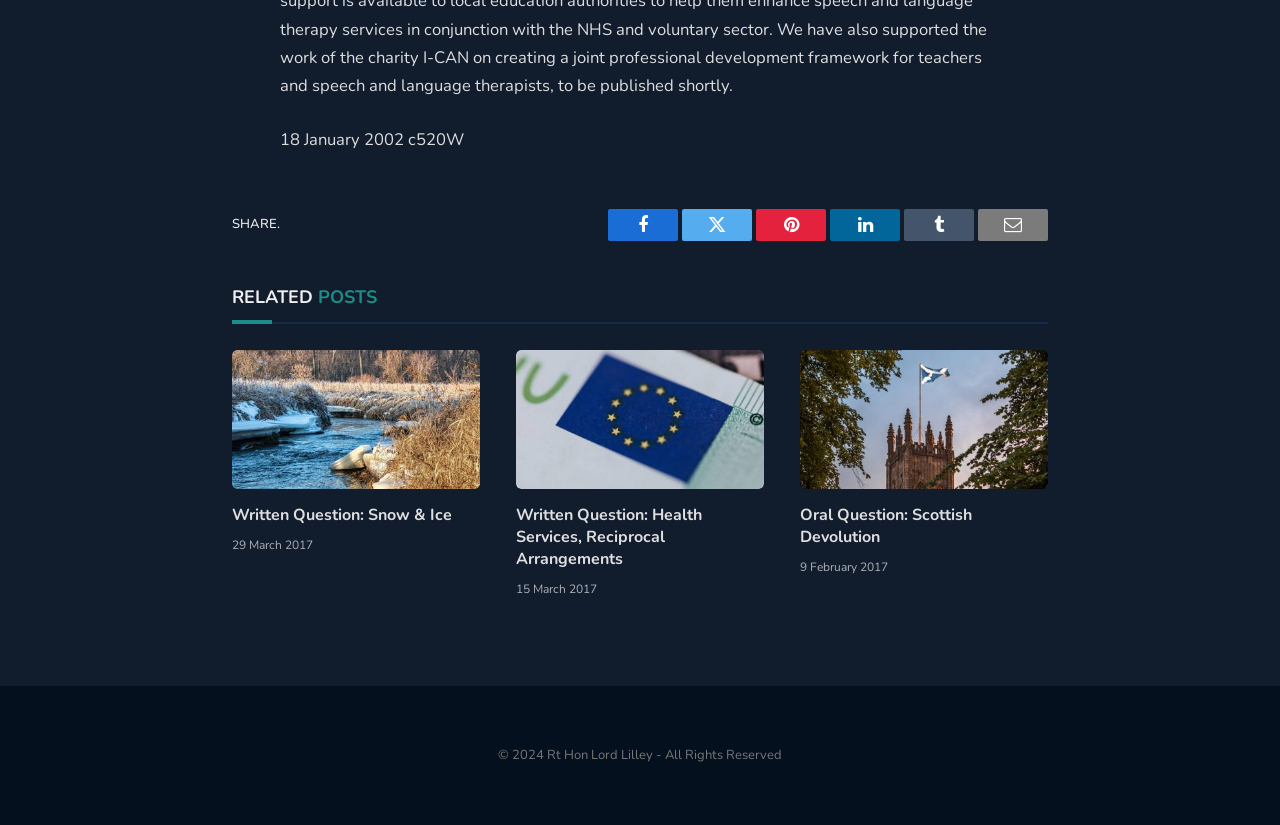Provide a brief response in the form of a single word or phrase:
How many social media sharing options are available?

6